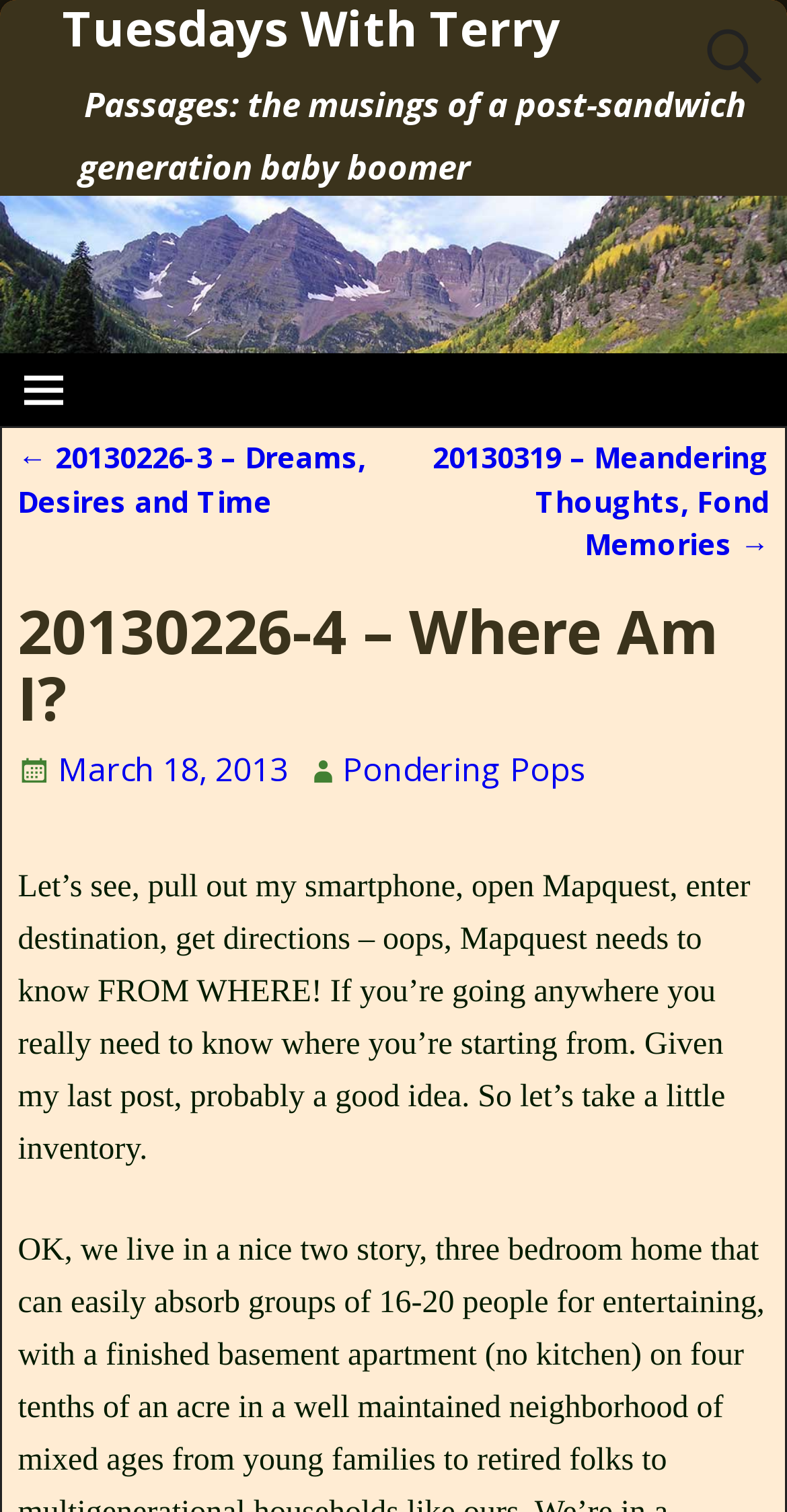Please find the bounding box for the UI element described by: "Pondering Pops".

[0.435, 0.494, 0.746, 0.524]